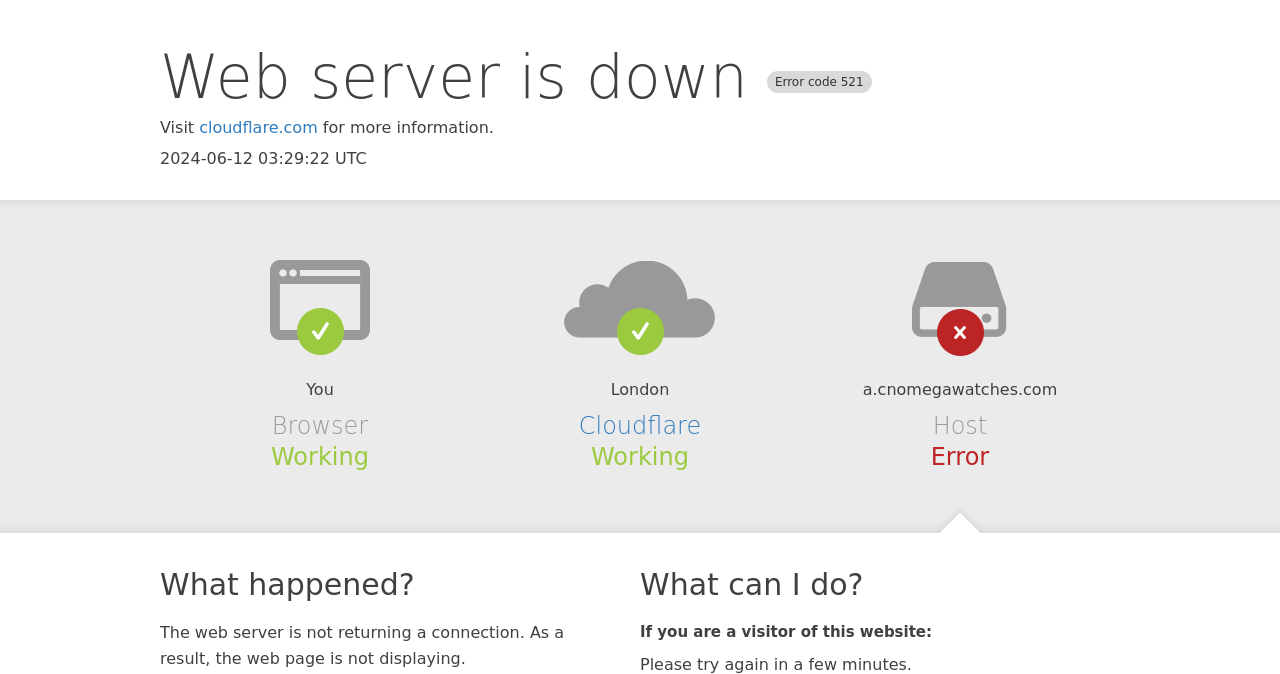Answer the question using only a single word or phrase: 
What is the error code?

521